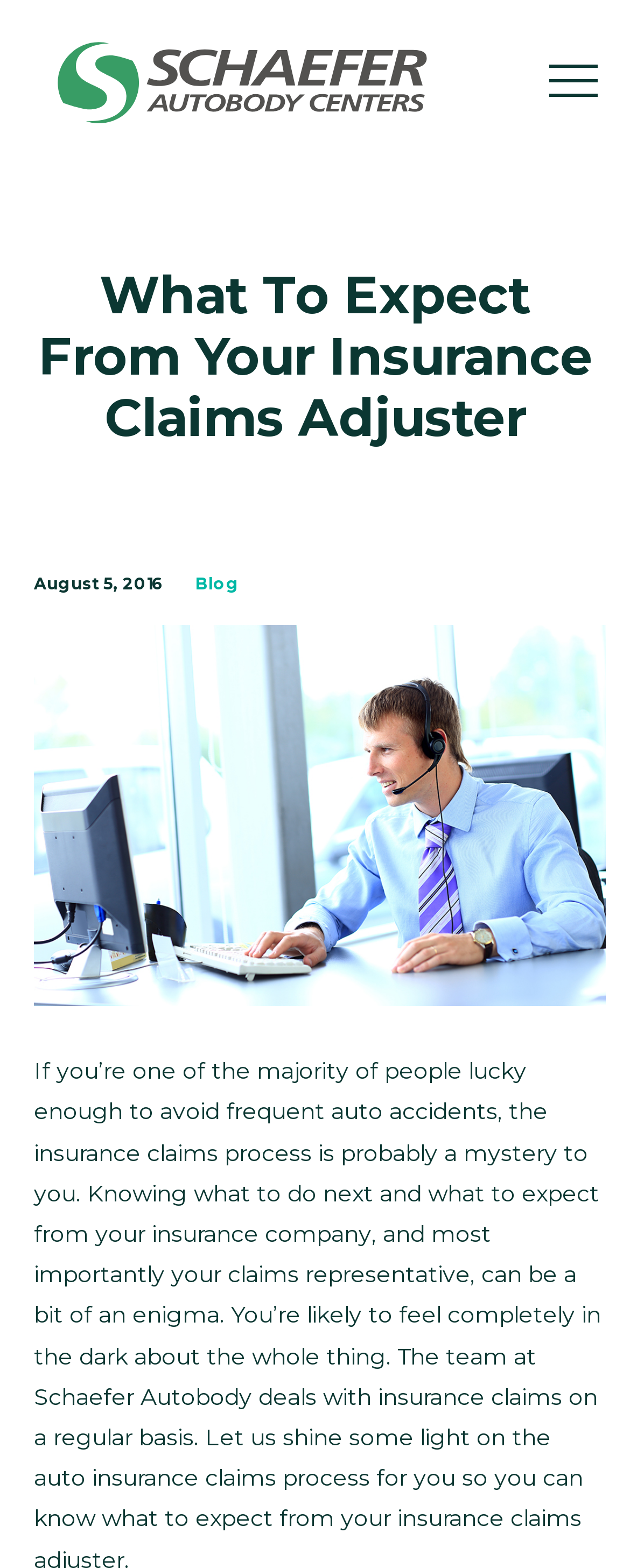Provide your answer in a single word or phrase: 
What is the date of the article?

August 5, 2016